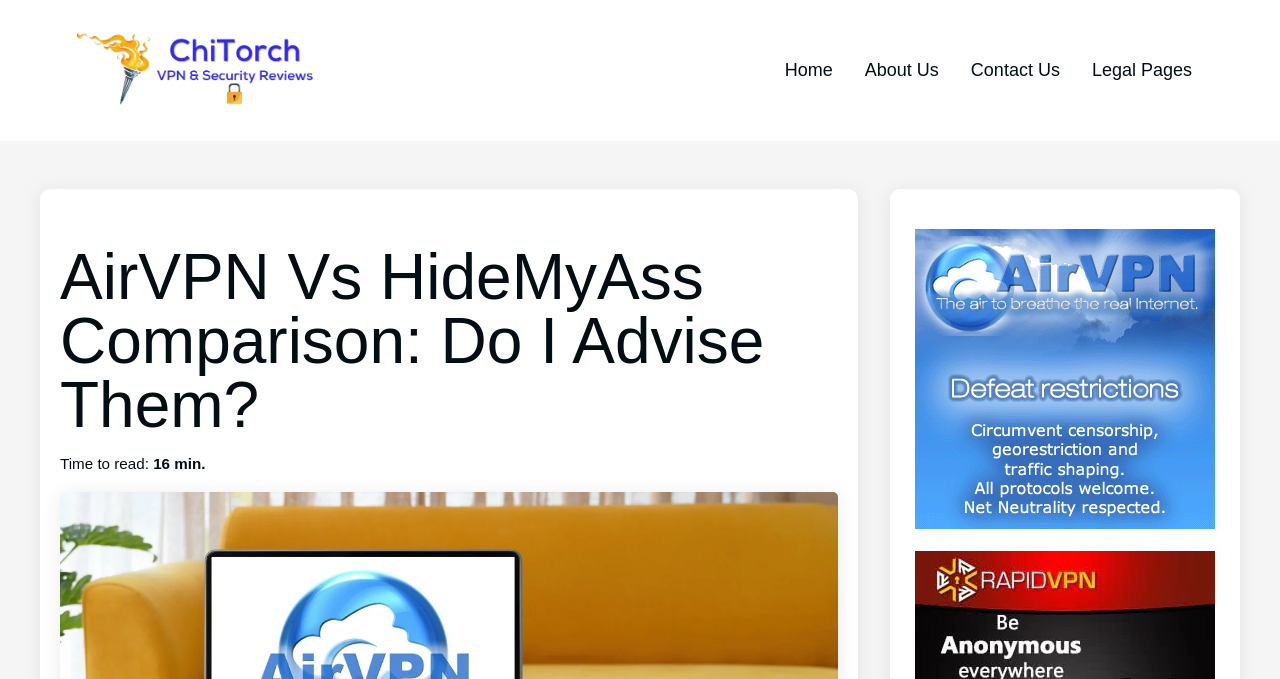Please provide the bounding box coordinates in the format (top-left x, top-left y, bottom-right x, bottom-right y). Remember, all values are floating point numbers between 0 and 1. What is the bounding box coordinate of the region described as: alt="ChiTorch"

[0.056, 0.134, 0.252, 0.159]